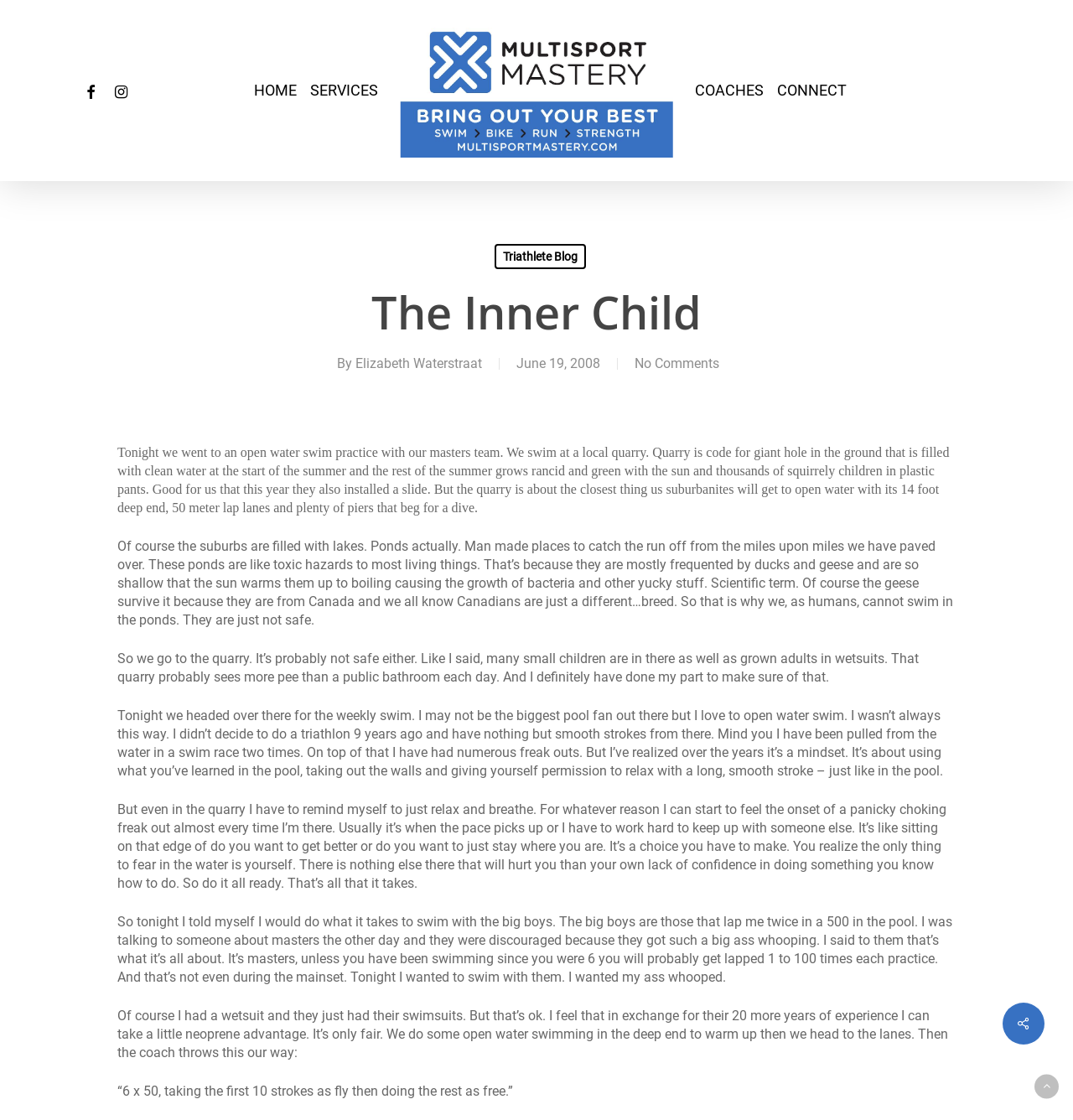Can you look at the image and give a comprehensive answer to the question:
What is the depth of the quarry's deep end?

The depth of the quarry's deep end can be found in the StaticText element that mentions '14 foot deep end'. This element is located within the blog post content, which describes the quarry where the open water swim practice takes place.